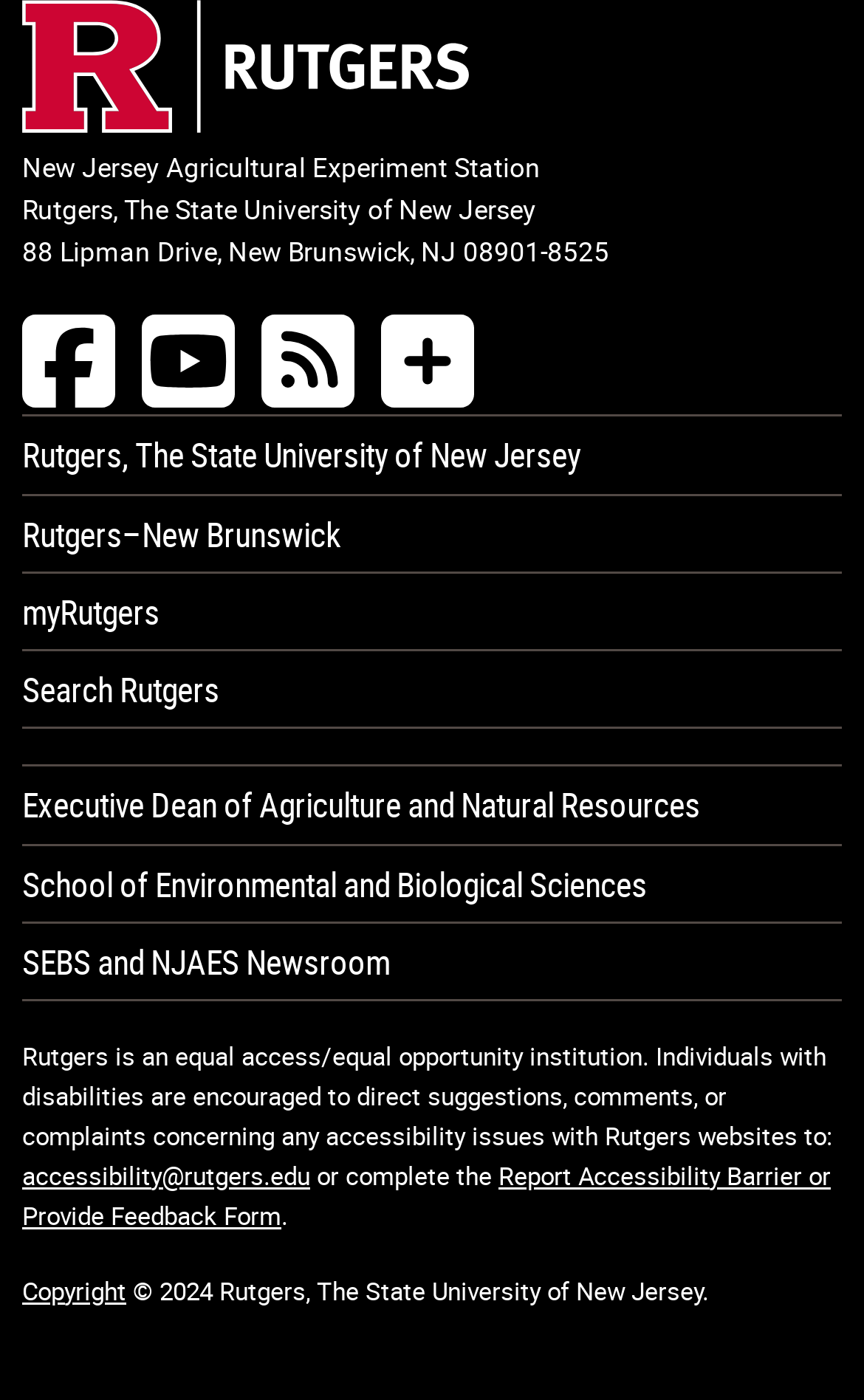How many links are there in the footer section?
Look at the screenshot and give a one-word or phrase answer.

9